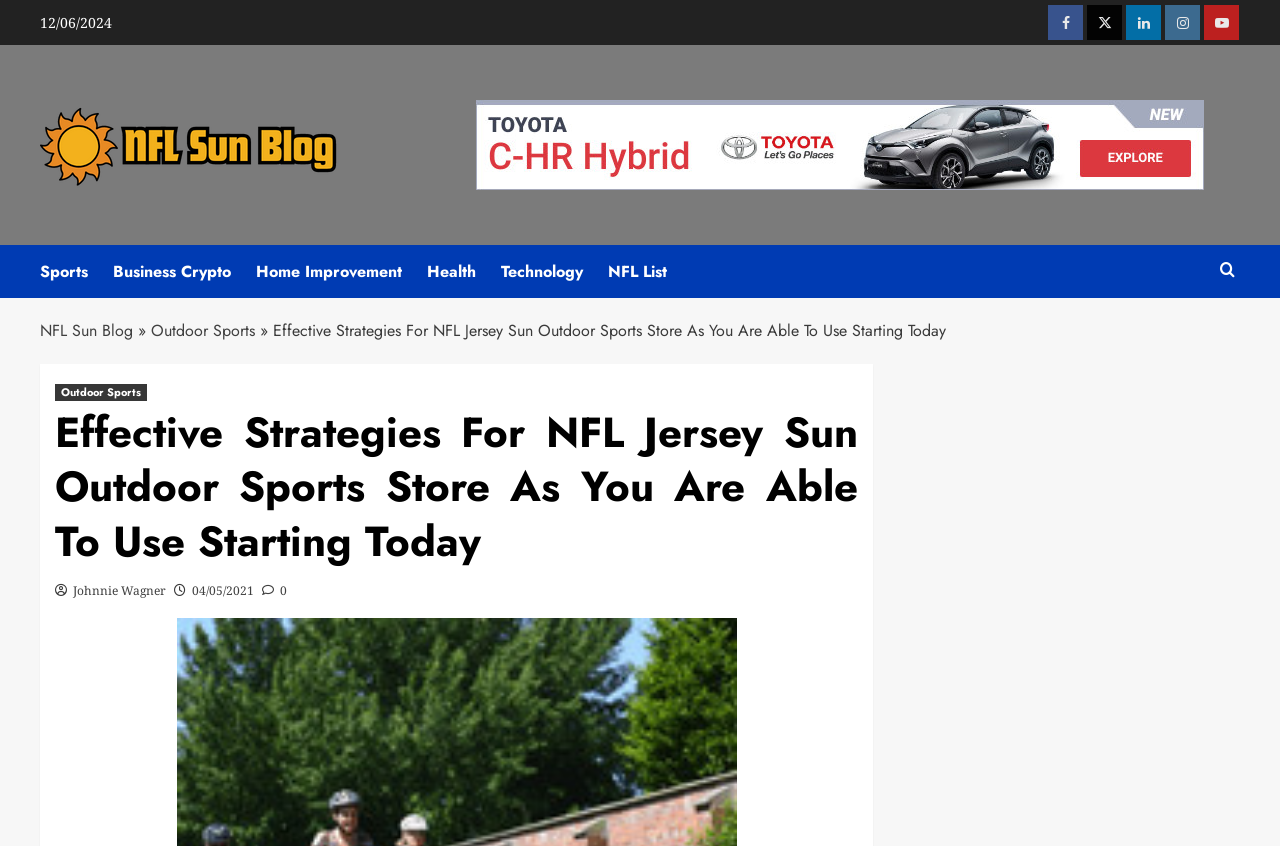Determine the bounding box of the UI component based on this description: "NFL Sun Blog". The bounding box coordinates should be four float values between 0 and 1, i.e., [left, top, right, bottom].

[0.031, 0.377, 0.104, 0.404]